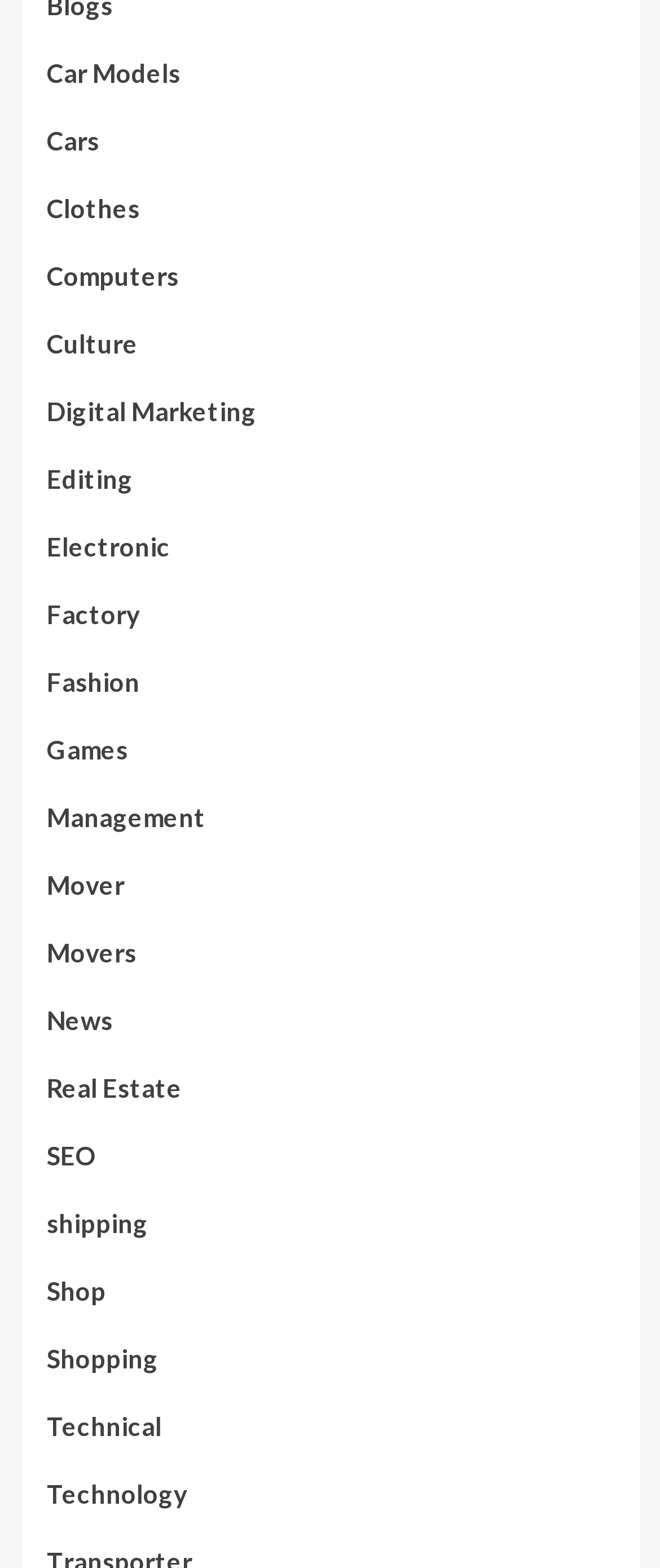What is the category located next to 'Cars'?
Provide a thorough and detailed answer to the question.

By examining the y1 and y2 coordinates of the link elements, I found that the link element with the text 'Clothes' has similar y1 and y2 values to the link element with the text 'Cars', indicating that they are located next to each other on the webpage.